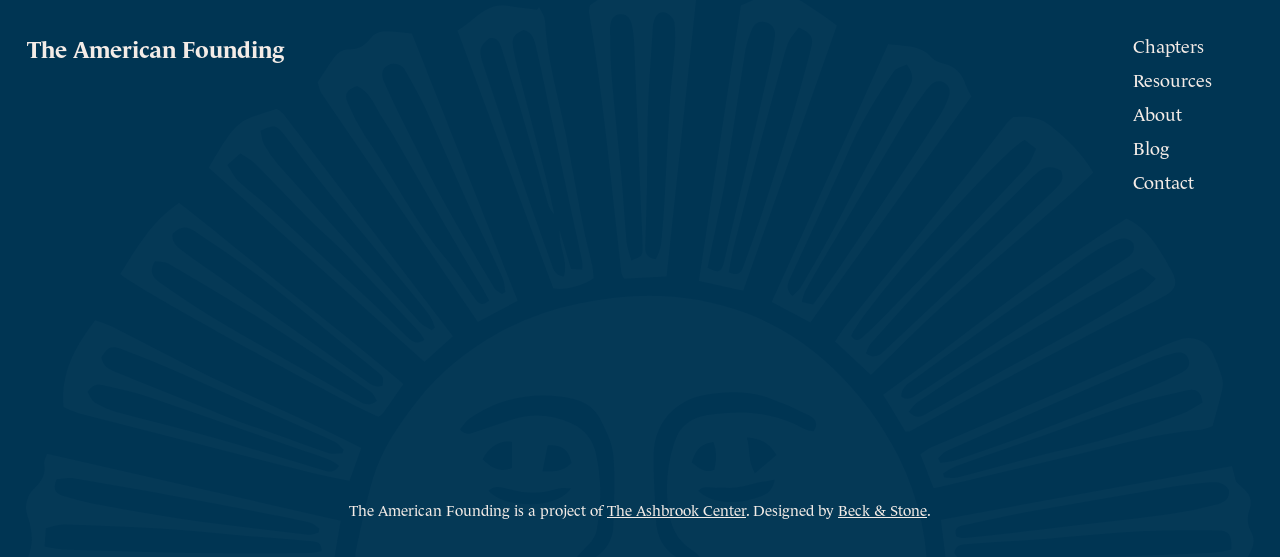Who designed the website?
From the screenshot, supply a one-word or short-phrase answer.

Beck & Stone